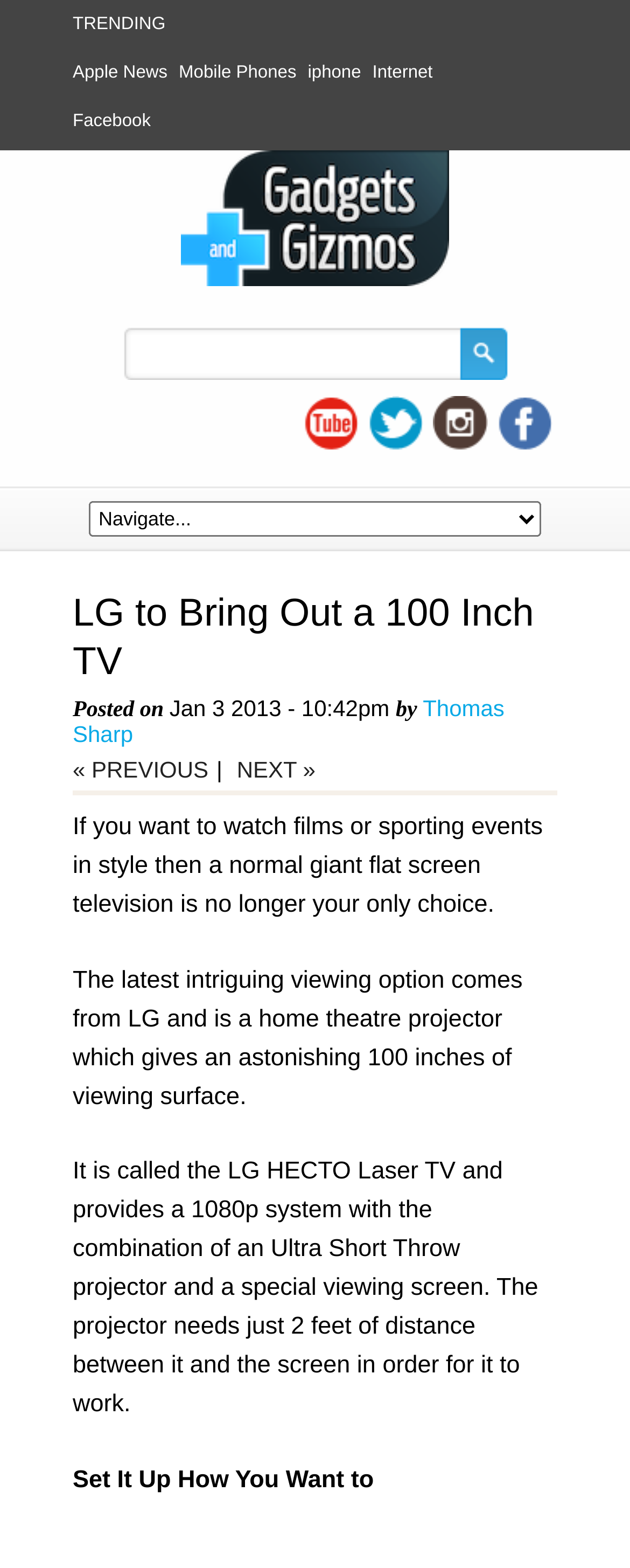Identify the bounding box coordinates of the element to click to follow this instruction: 'Click on the youtube link'. Ensure the coordinates are four float values between 0 and 1, provided as [left, top, right, bottom].

[0.482, 0.253, 0.569, 0.288]